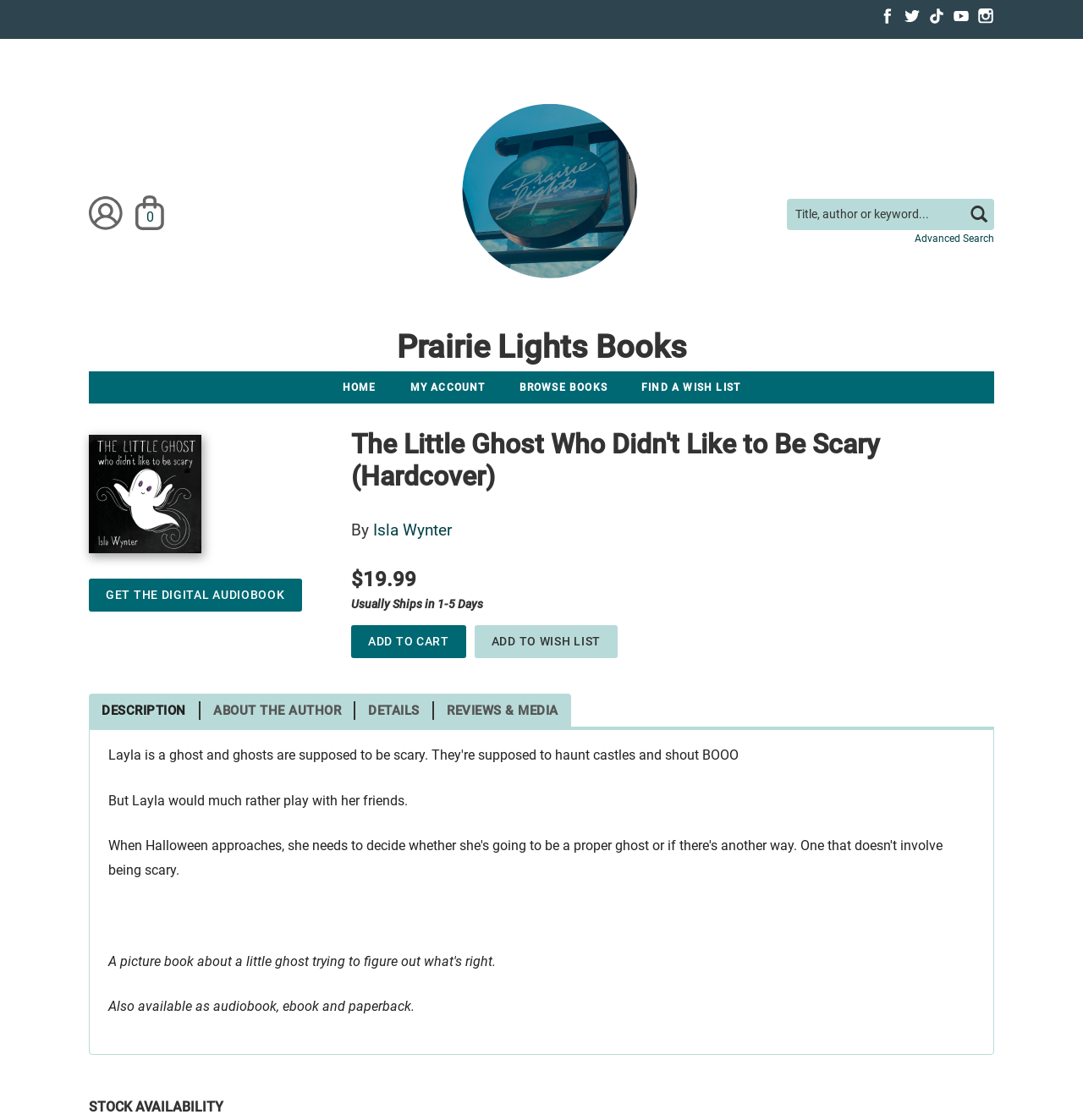Kindly determine the bounding box coordinates of the area that needs to be clicked to fulfill this instruction: "Add to cart".

[0.324, 0.558, 0.43, 0.587]